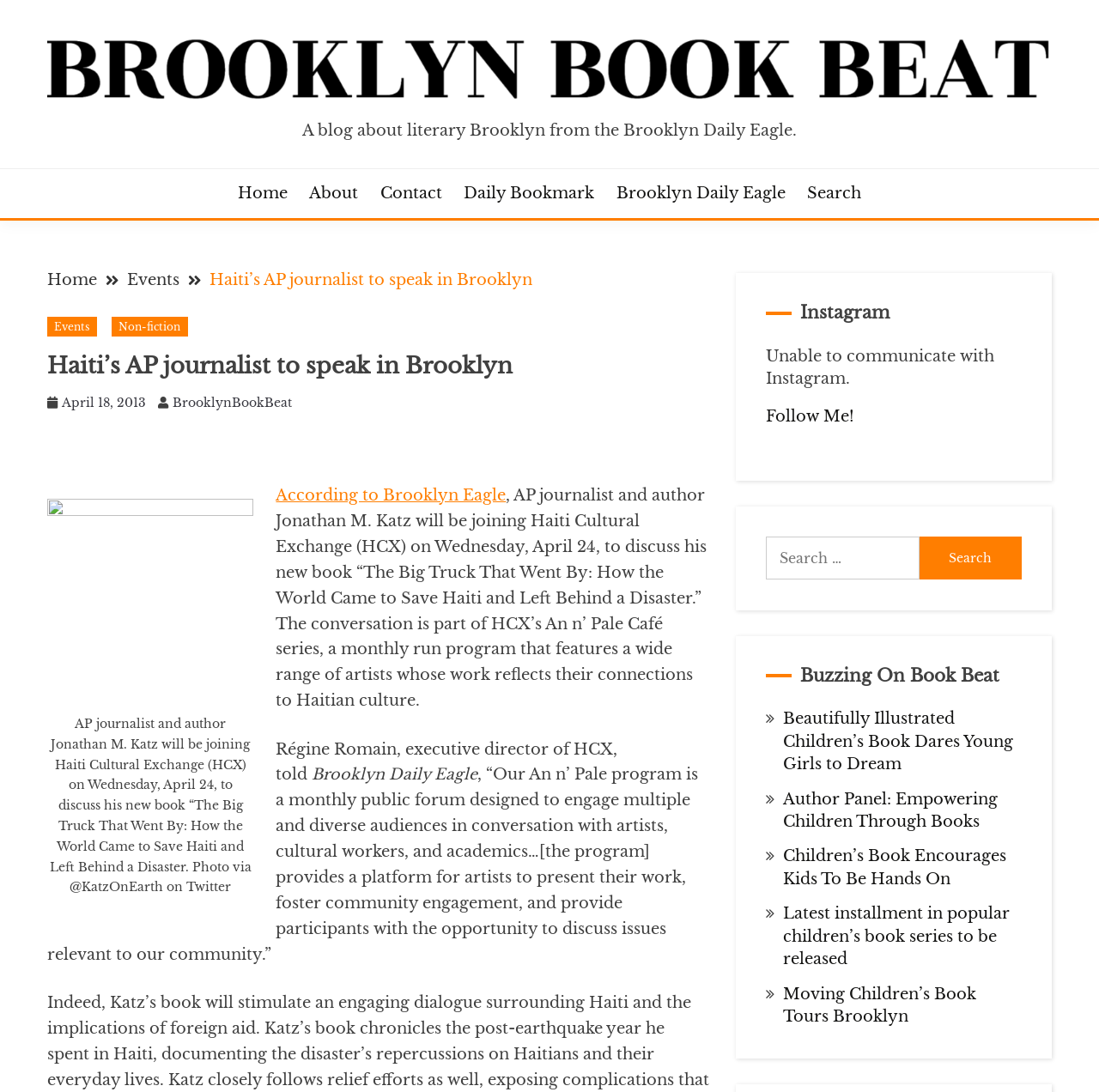Please indicate the bounding box coordinates of the element's region to be clicked to achieve the instruction: "Click the 'Home' link". Provide the coordinates as four float numbers between 0 and 1, i.e., [left, top, right, bottom].

[0.216, 0.167, 0.261, 0.188]